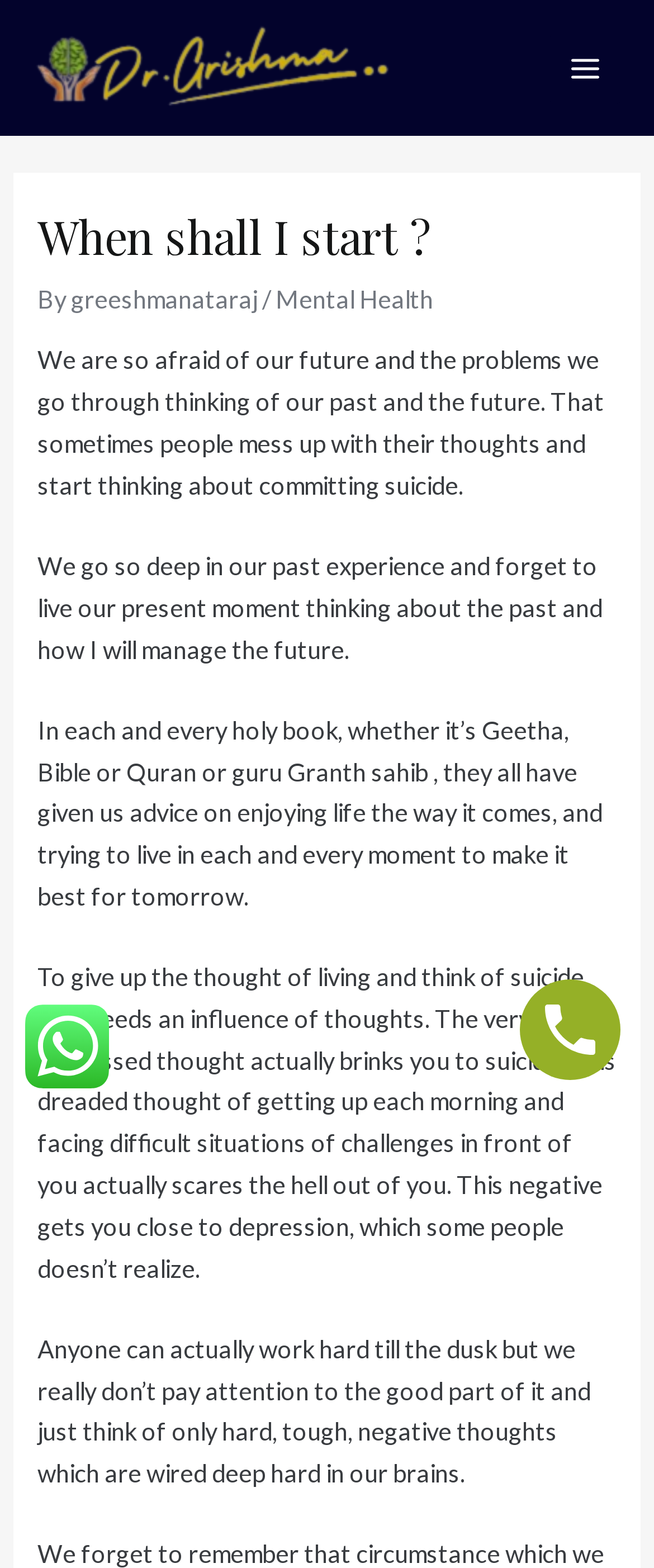Using the element description provided, determine the bounding box coordinates in the format (top-left x, top-left y, bottom-right x, bottom-right y). Ensure that all values are floating point numbers between 0 and 1. Element description: Main Menu and Search

None